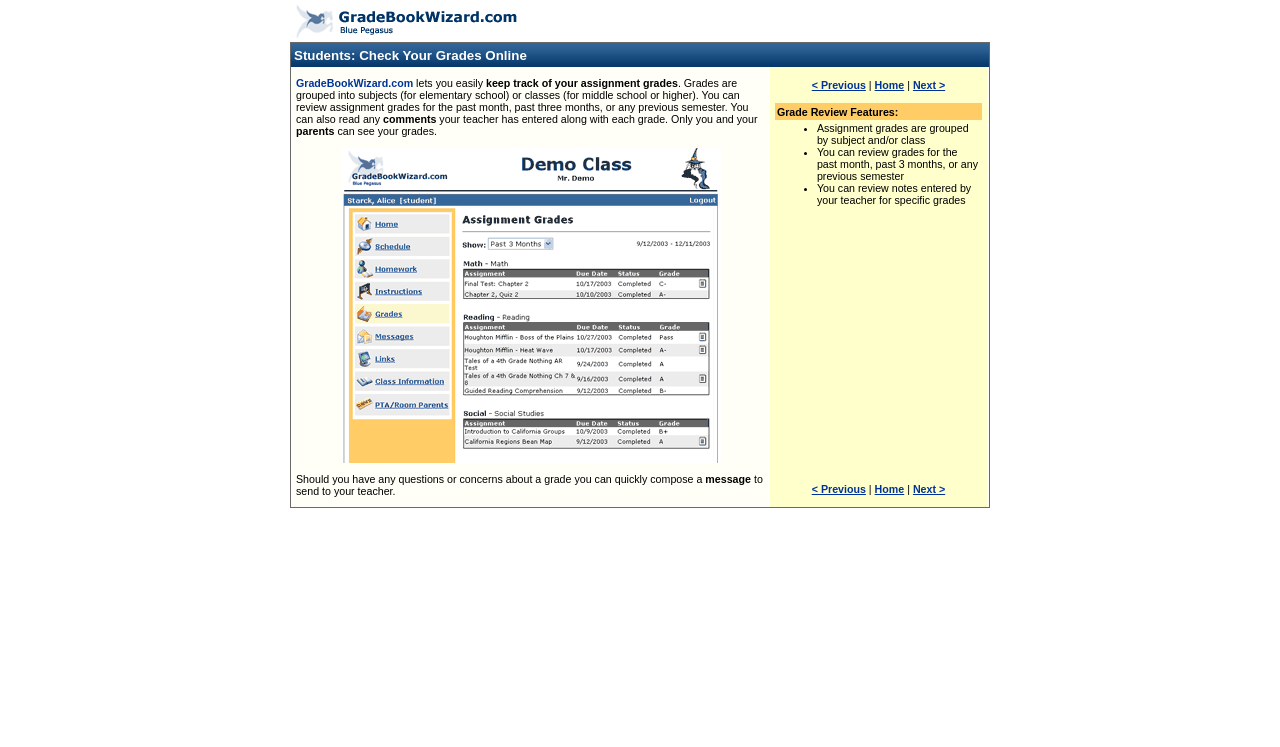Please provide a brief answer to the question using only one word or phrase: 
What is the purpose of GradeBookWizard.com?

Track assignment grades